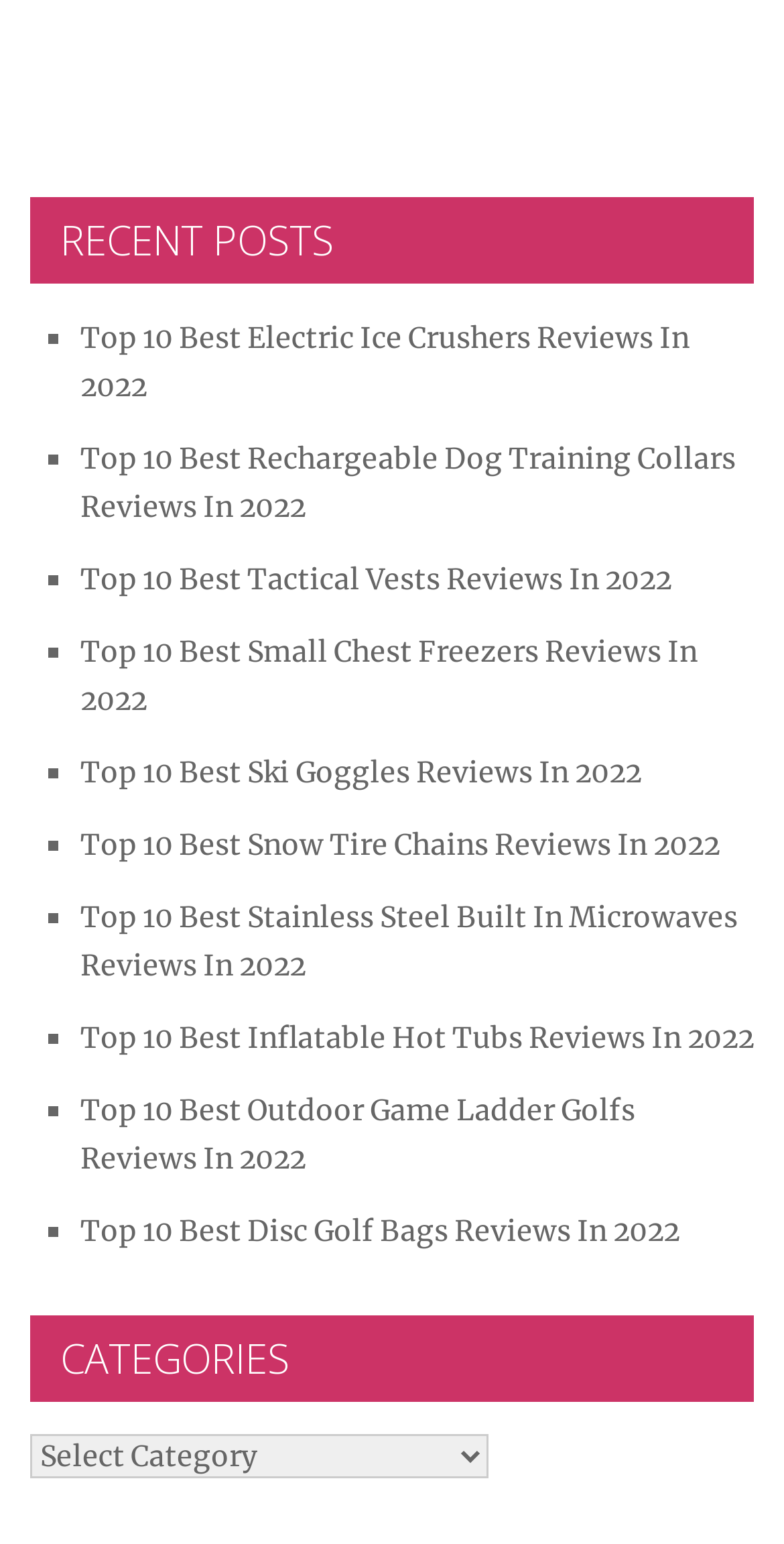Determine the bounding box coordinates for the clickable element to execute this instruction: "View the post about Top 10 Best Rechargeable Dog Training Collars Reviews In 2022". Provide the coordinates as four float numbers between 0 and 1, i.e., [left, top, right, bottom].

[0.103, 0.285, 0.938, 0.34]